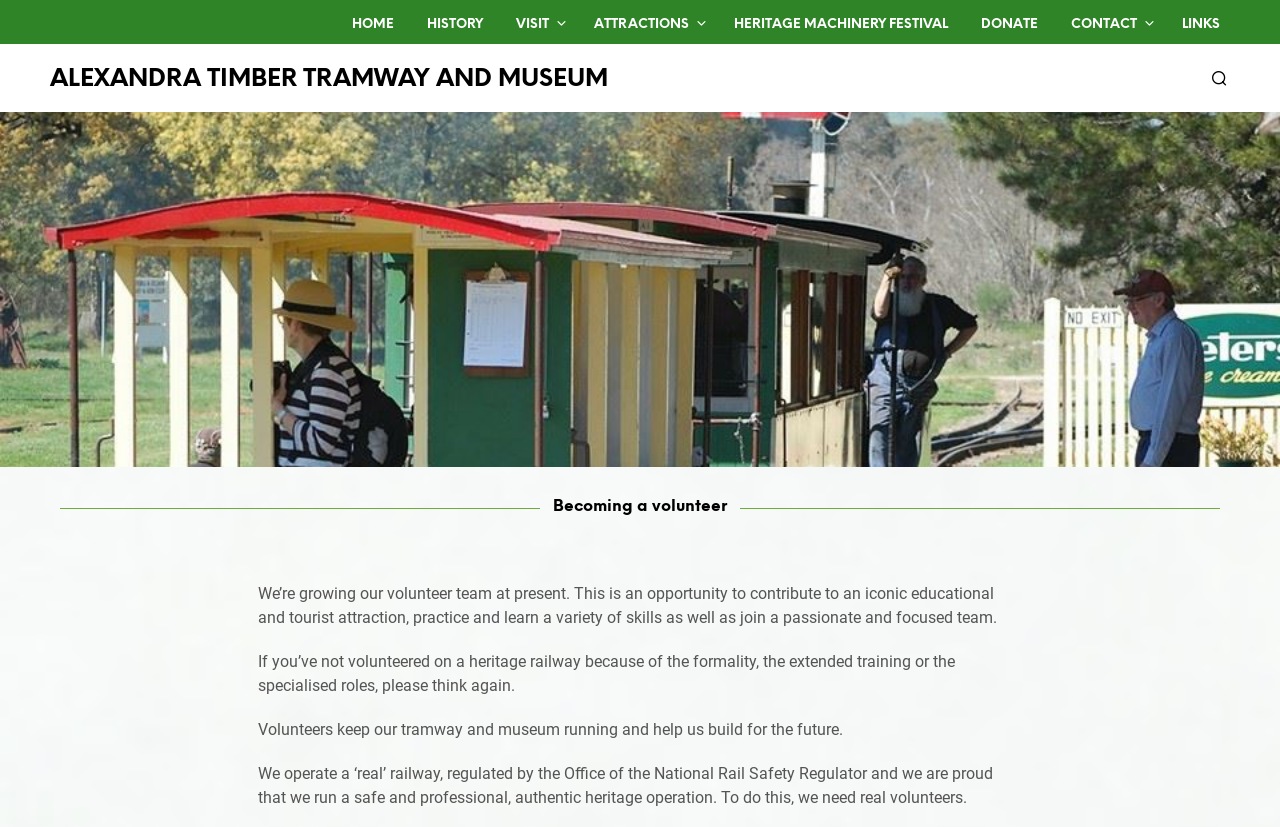Locate the bounding box coordinates of the clickable region to complete the following instruction: "go to home page."

[0.263, 0.018, 0.32, 0.042]